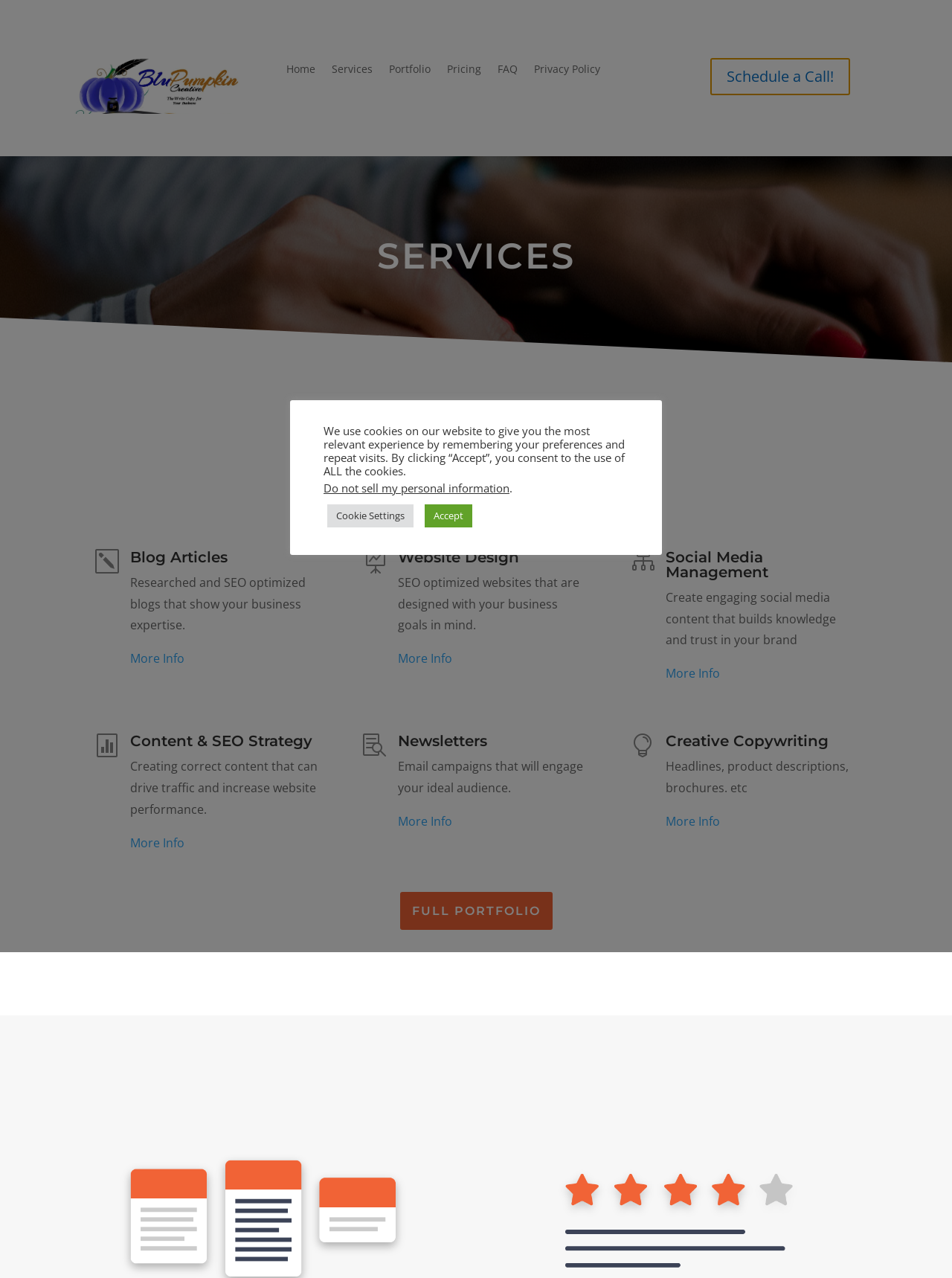What is the company name?
From the screenshot, supply a one-word or short-phrase answer.

BluPumpkin